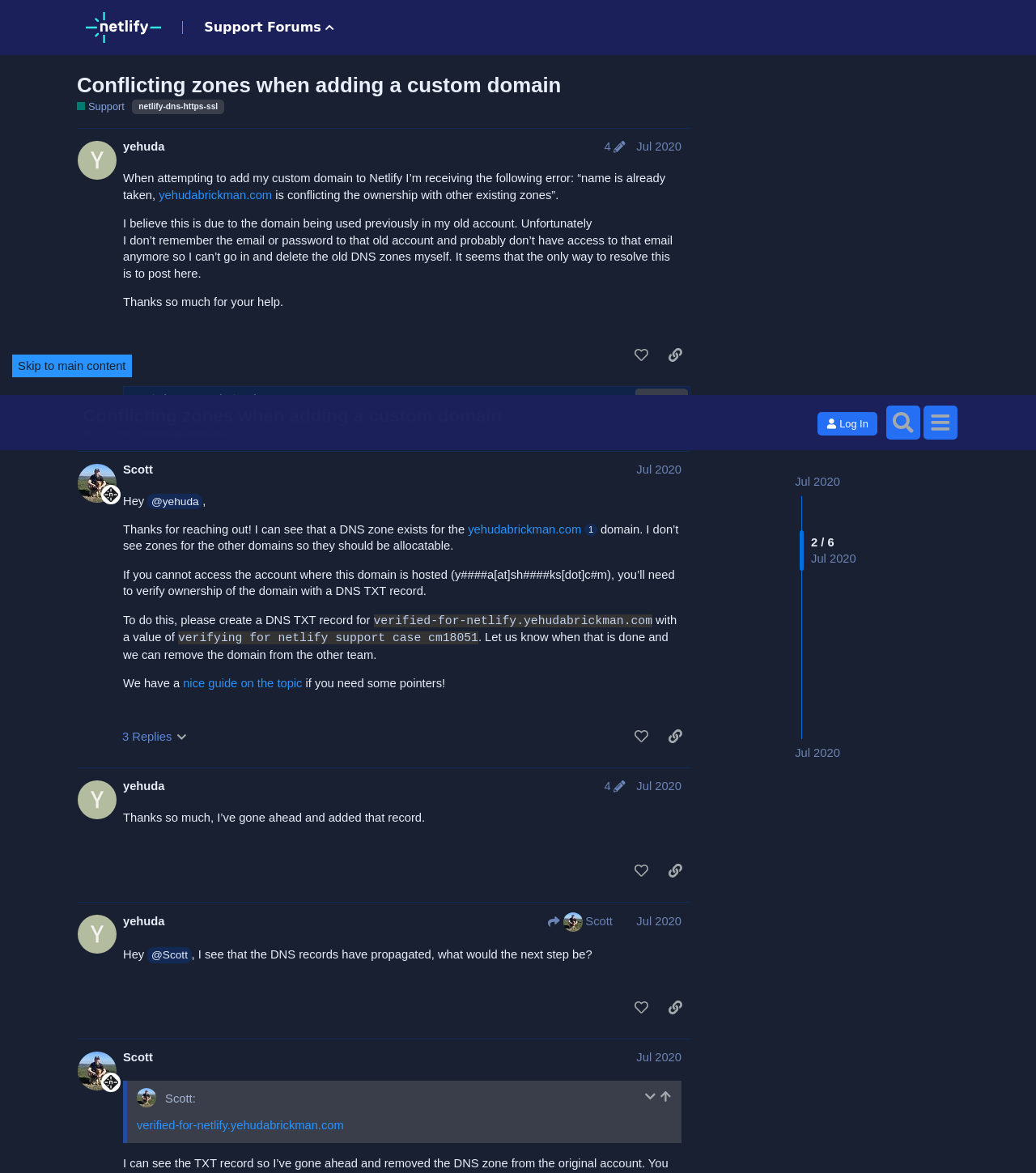From the details in the image, provide a thorough response to the question: What is the domain name mentioned in the second post?

I looked at the second region with the label 'post #X by @username' and found a mention of the domain name 'yehudabrickman.com' in the text.